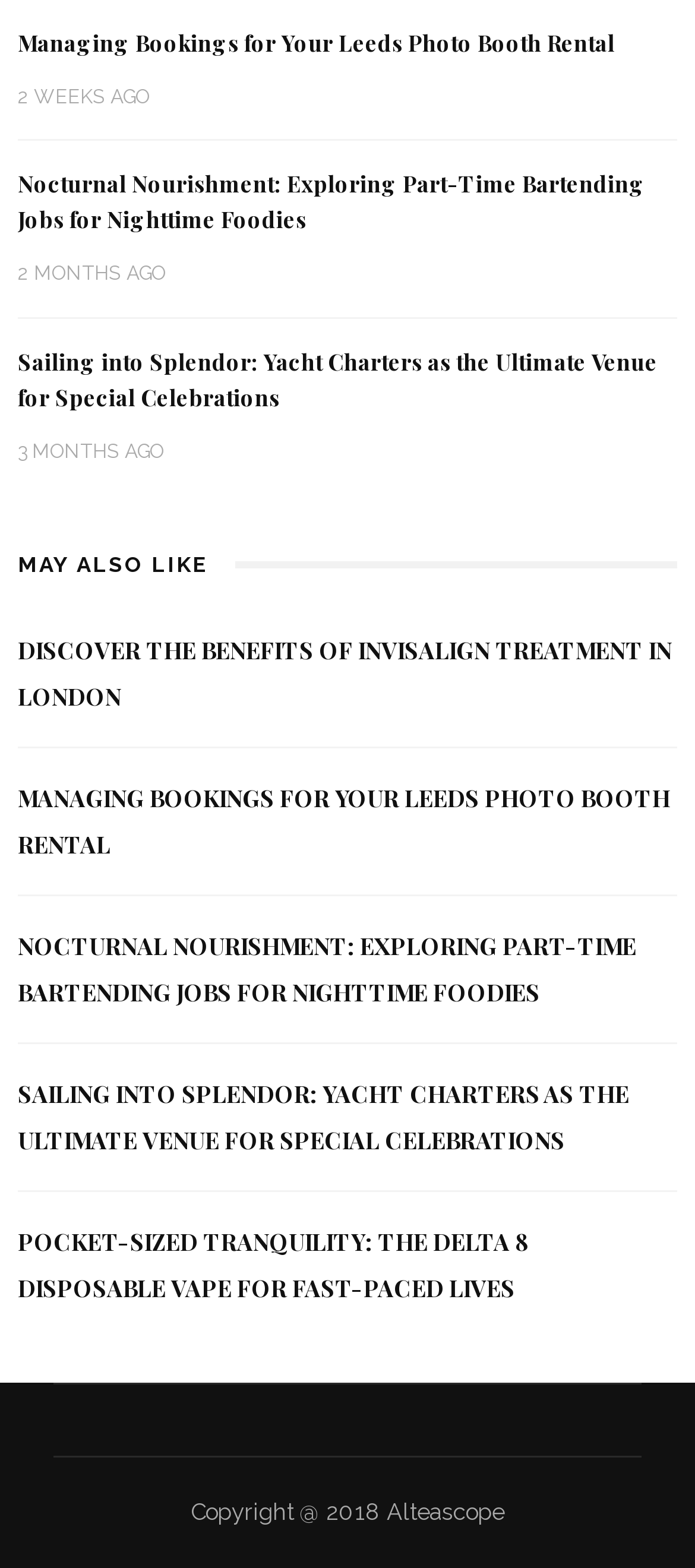Please provide a short answer using a single word or phrase for the question:
What is the title of the fourth recommended article?

Sailing into Splendor